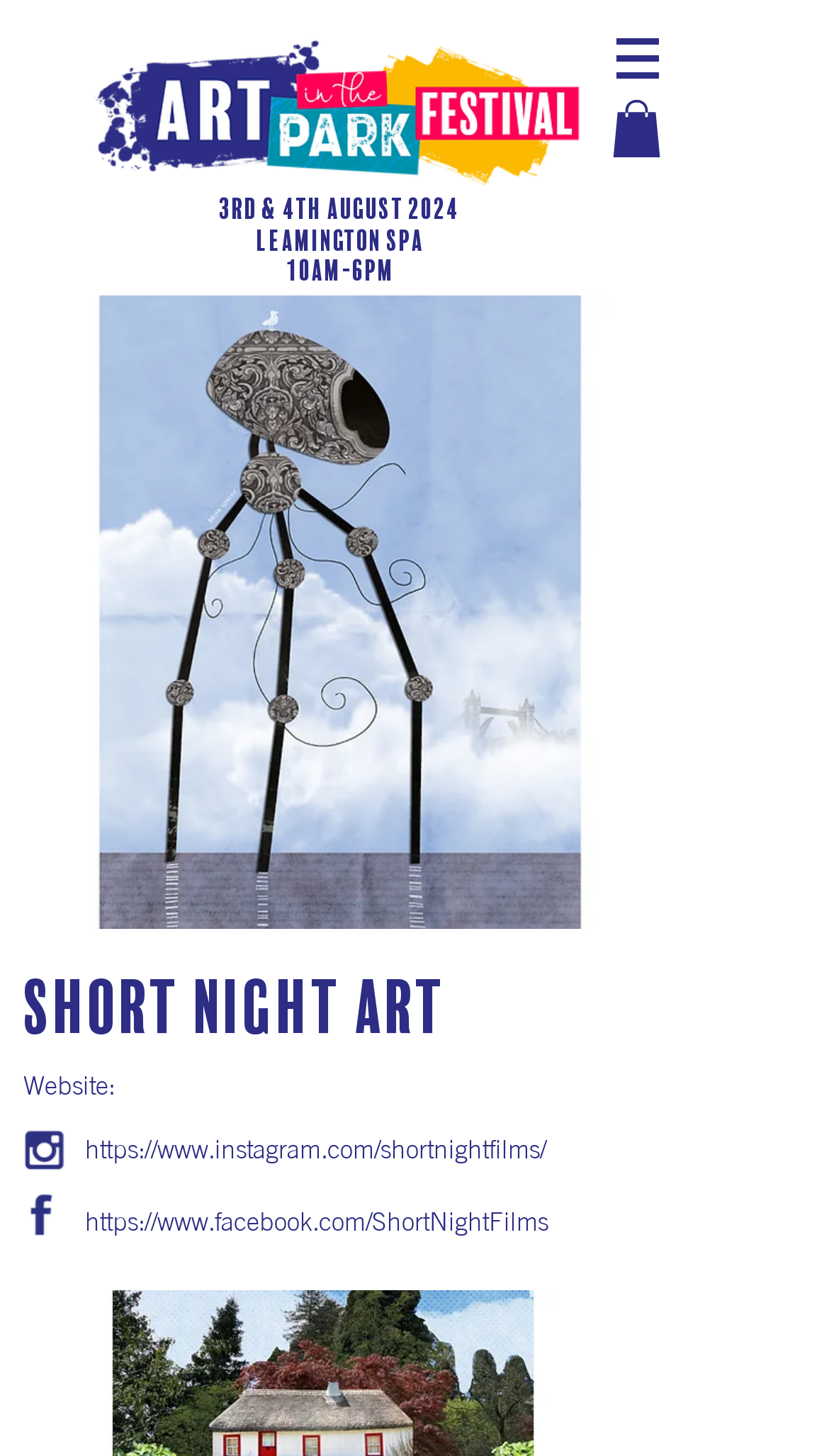Please give a succinct answer to the question in one word or phrase:
How many social media links are there?

2